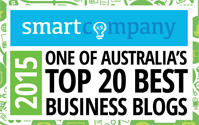Provide an in-depth description of all elements within the image.

The image celebrates the recognition of a blog from 2015, showcasing it as one of Australia’s "Top 20 Best Business Blogs" according to Smart Company. The design features a bold and eye-catching layout, with the year prominently displayed alongside the accolade. The background includes playful graphics that suggest a business theme, reinforcing the significance of the blog in the entrepreneurial landscape. This recognition underscores the blog's quality and impact, highlighting its valuable contributions to business discussions and strategies in Australia.